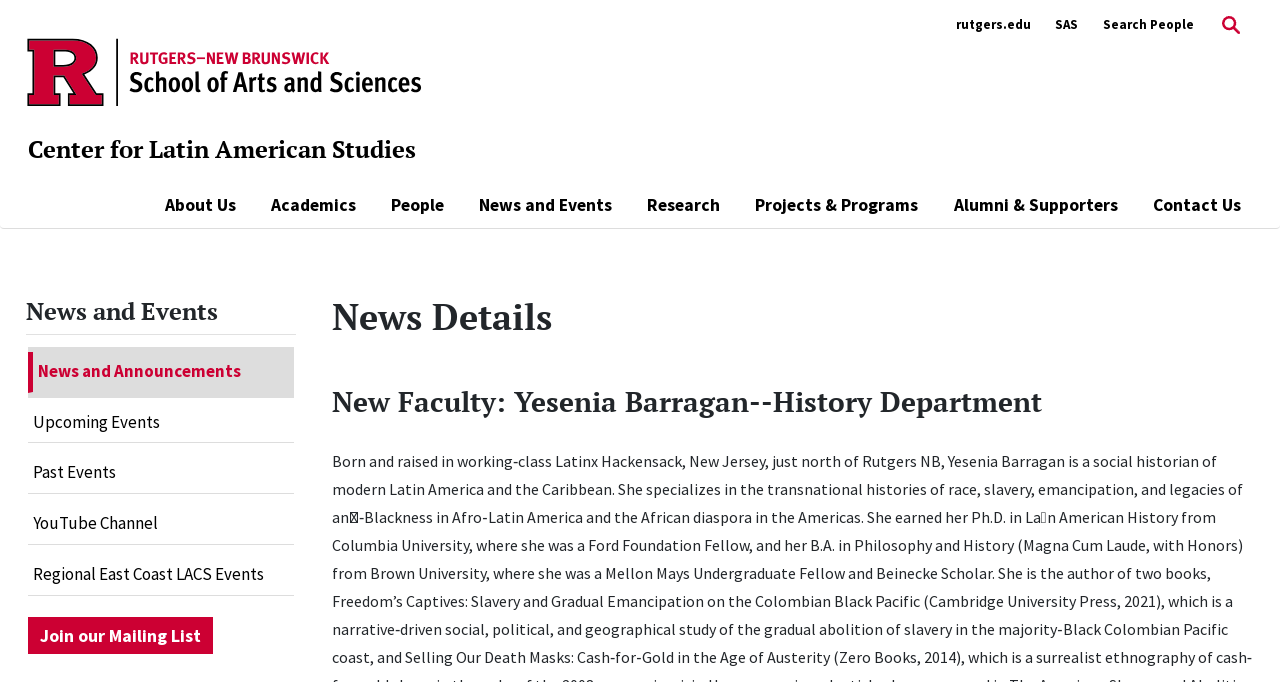Identify the bounding box coordinates for the UI element described as follows: "rutgers.edu". Ensure the coordinates are four float numbers between 0 and 1, formatted as [left, top, right, bottom].

[0.747, 0.009, 0.805, 0.063]